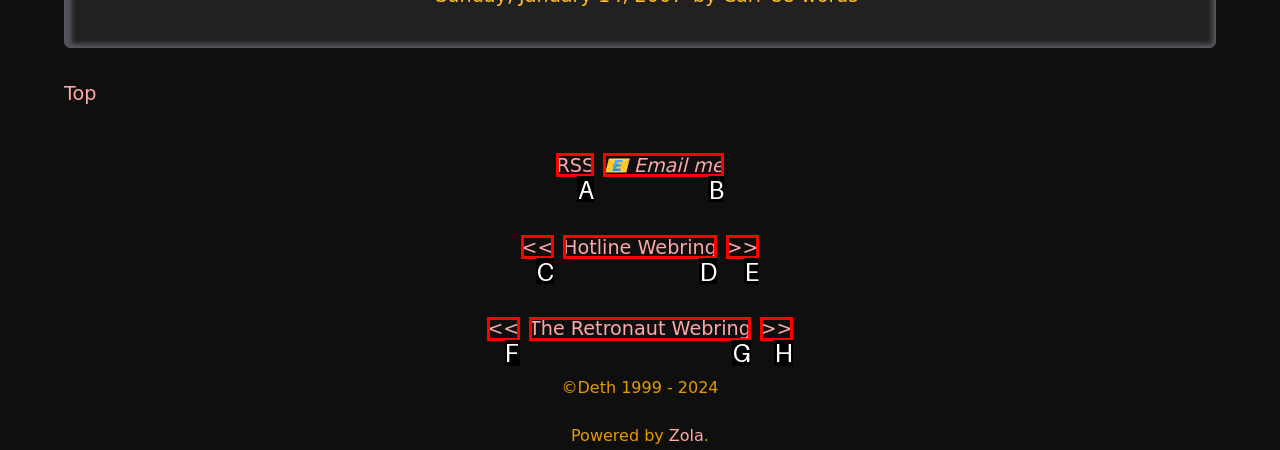Determine which HTML element to click to execute the following task: Subscribe to RSS Answer with the letter of the selected option.

A